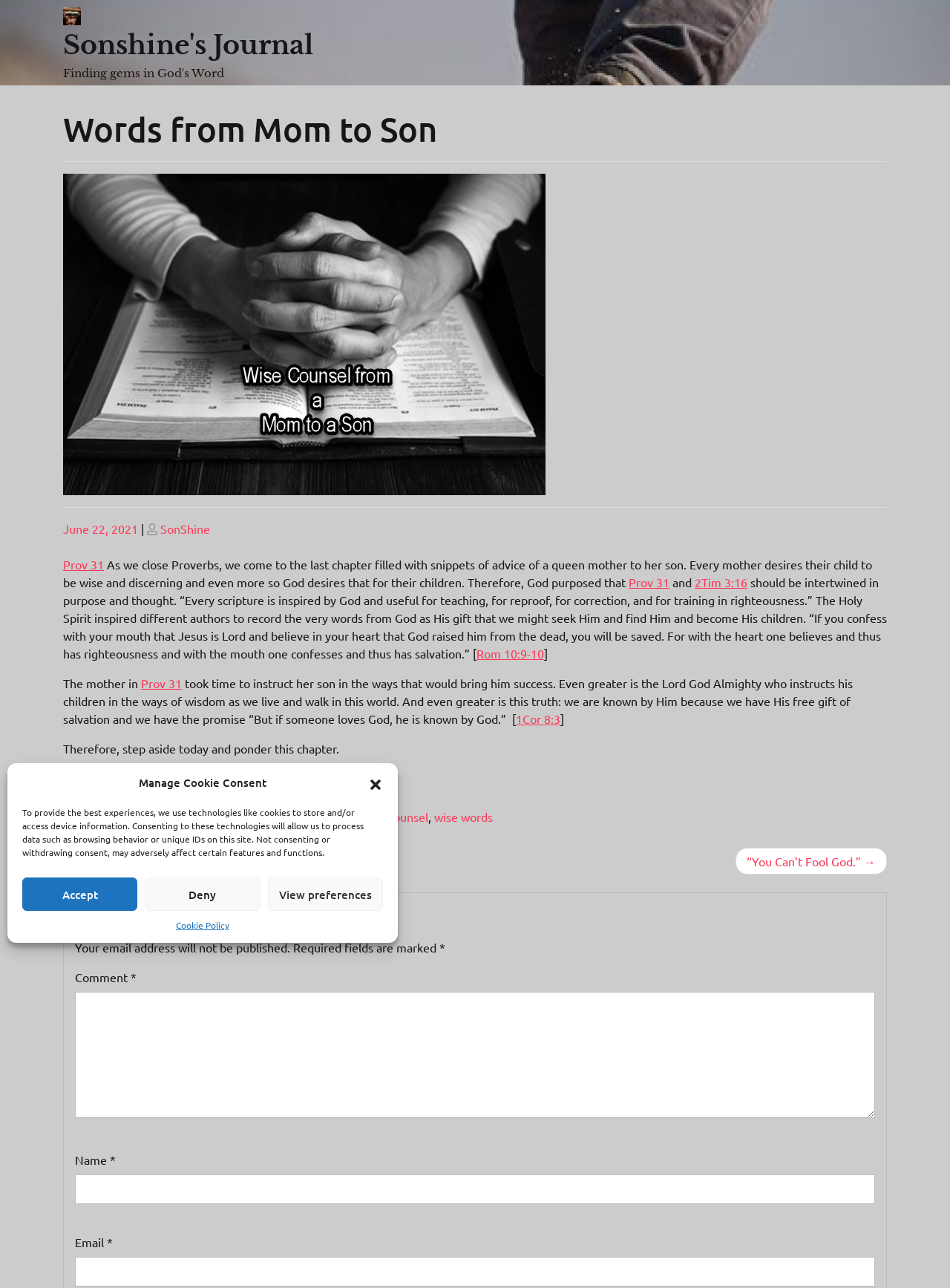Given the element description wise counsel, predict the bounding box coordinates for the UI element in the webpage screenshot. The format should be (top-left x, top-left y, bottom-right x, bottom-right y), and the values should be between 0 and 1.

[0.38, 0.628, 0.451, 0.64]